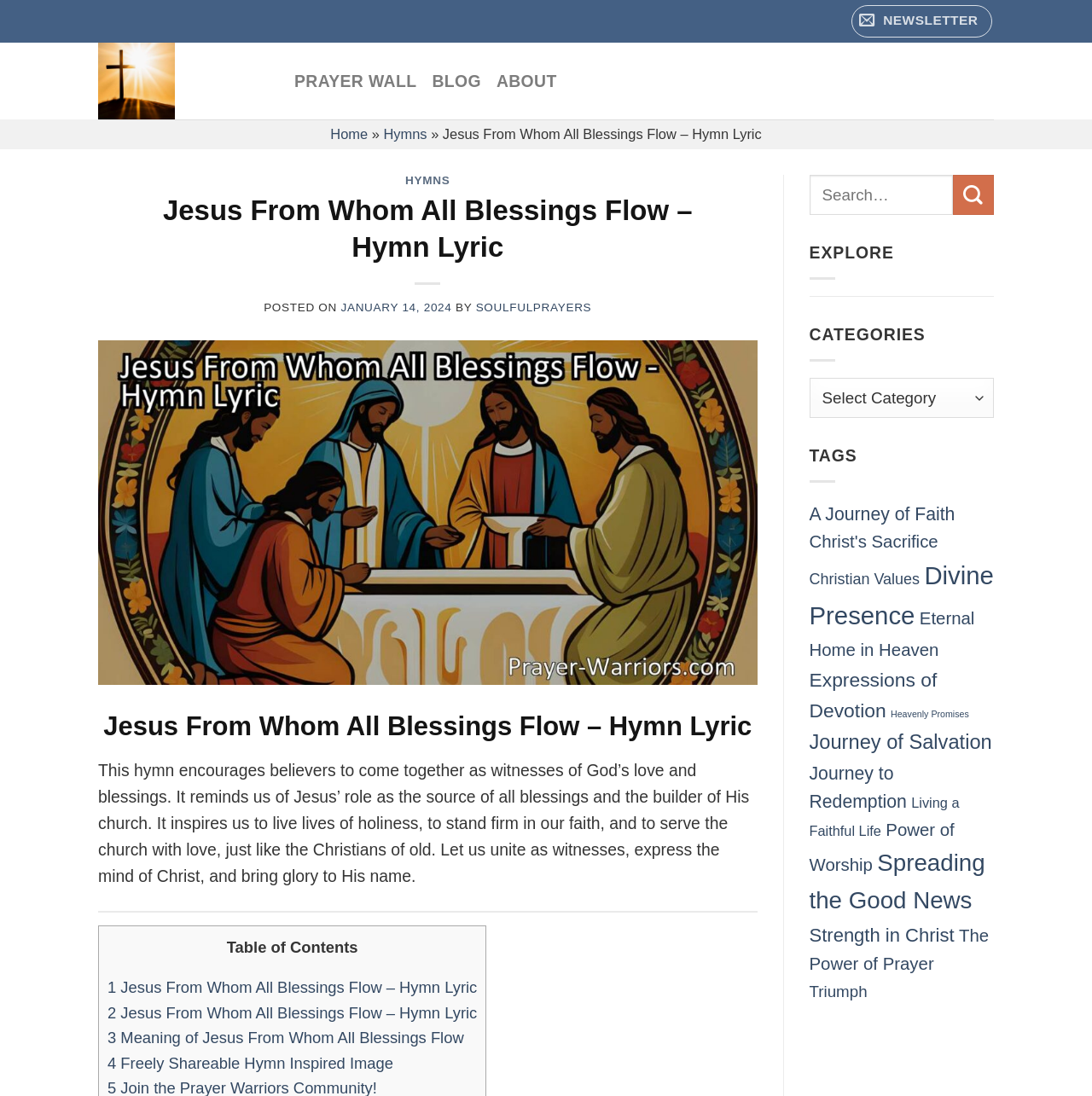What is the purpose of the 'PRAYER WALL' link?
Can you provide an in-depth and detailed response to the question?

I inferred the purpose of the 'PRAYER WALL' link by its name. It is likely a section of the website where users can access or post prayers.